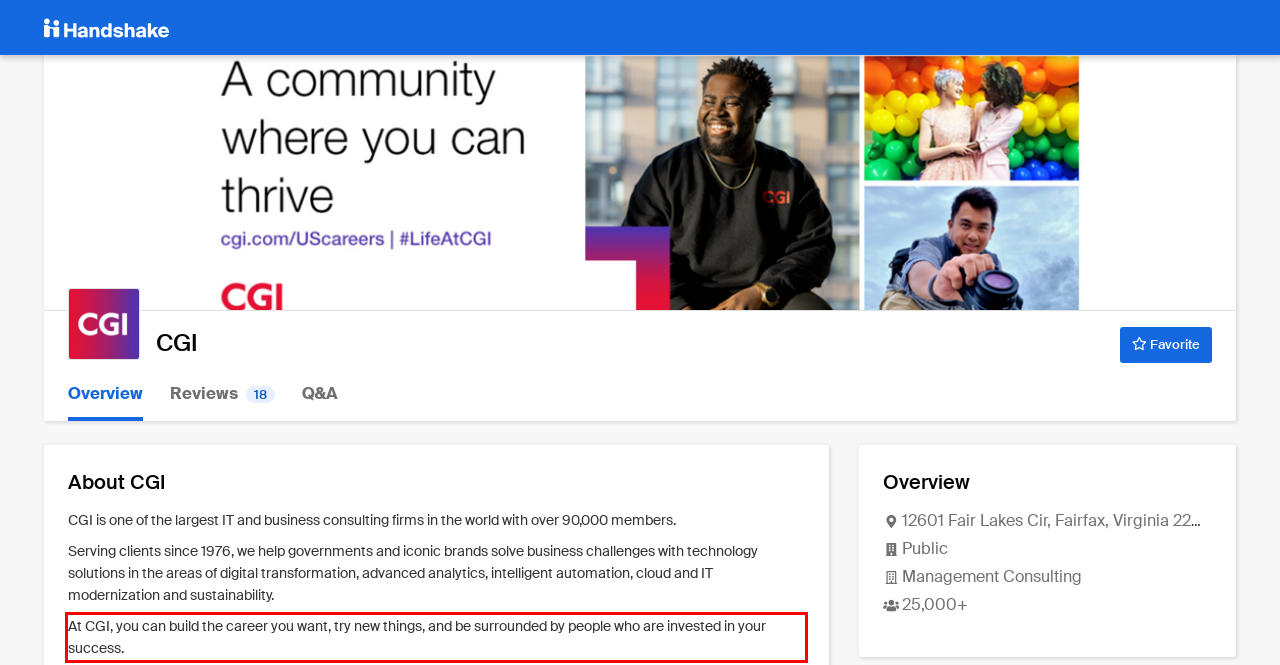You have a screenshot of a webpage, and there is a red bounding box around a UI element. Utilize OCR to extract the text within this red bounding box.

At CGI, you can build the career you want, try new things, and be surrounded by people who are invested in your success.